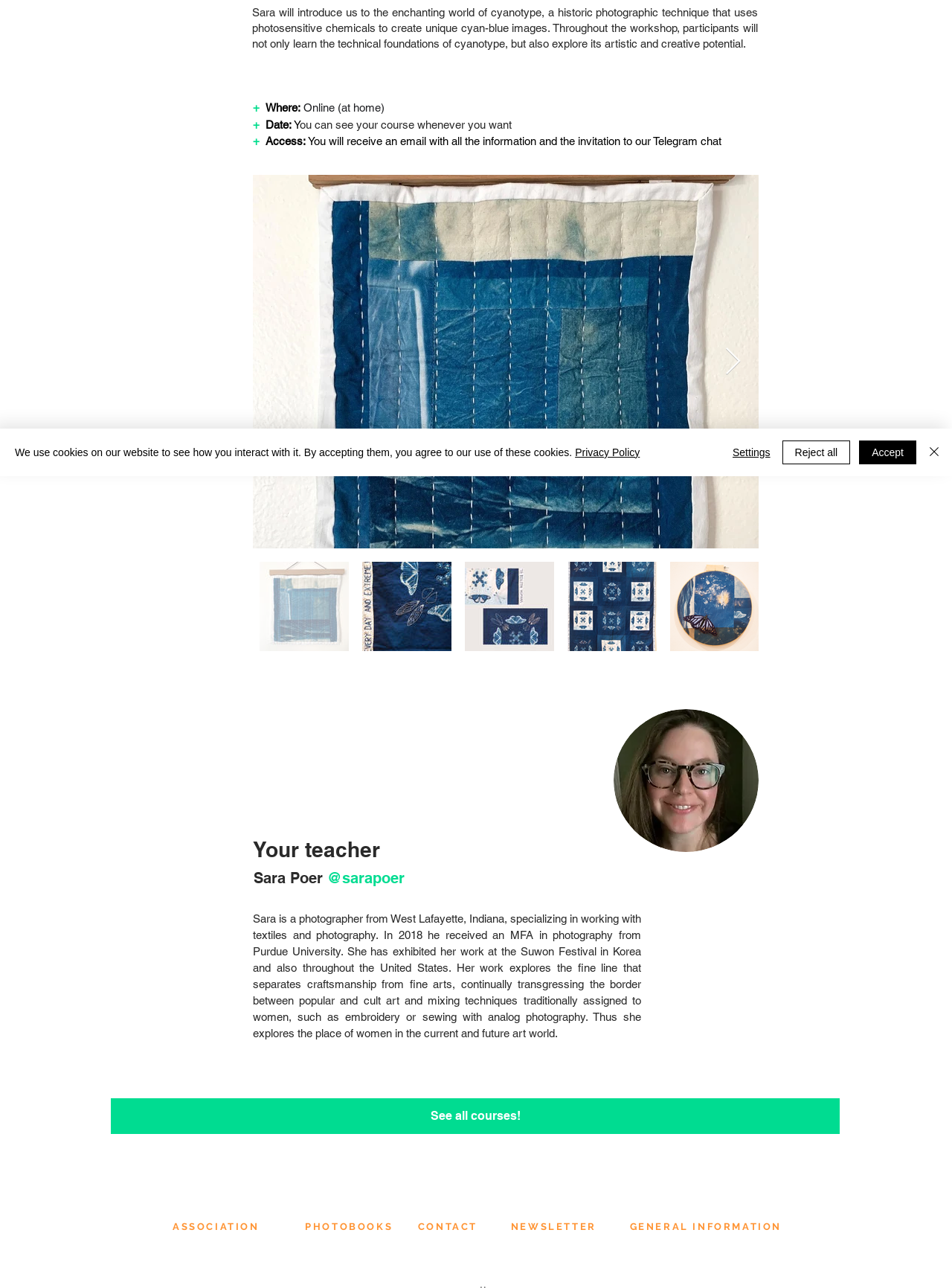Using the provided description Accept, find the bounding box coordinates for the UI element. Provide the coordinates in (top-left x, top-left y, bottom-right x, bottom-right y) format, ensuring all values are between 0 and 1.

[0.902, 0.342, 0.962, 0.36]